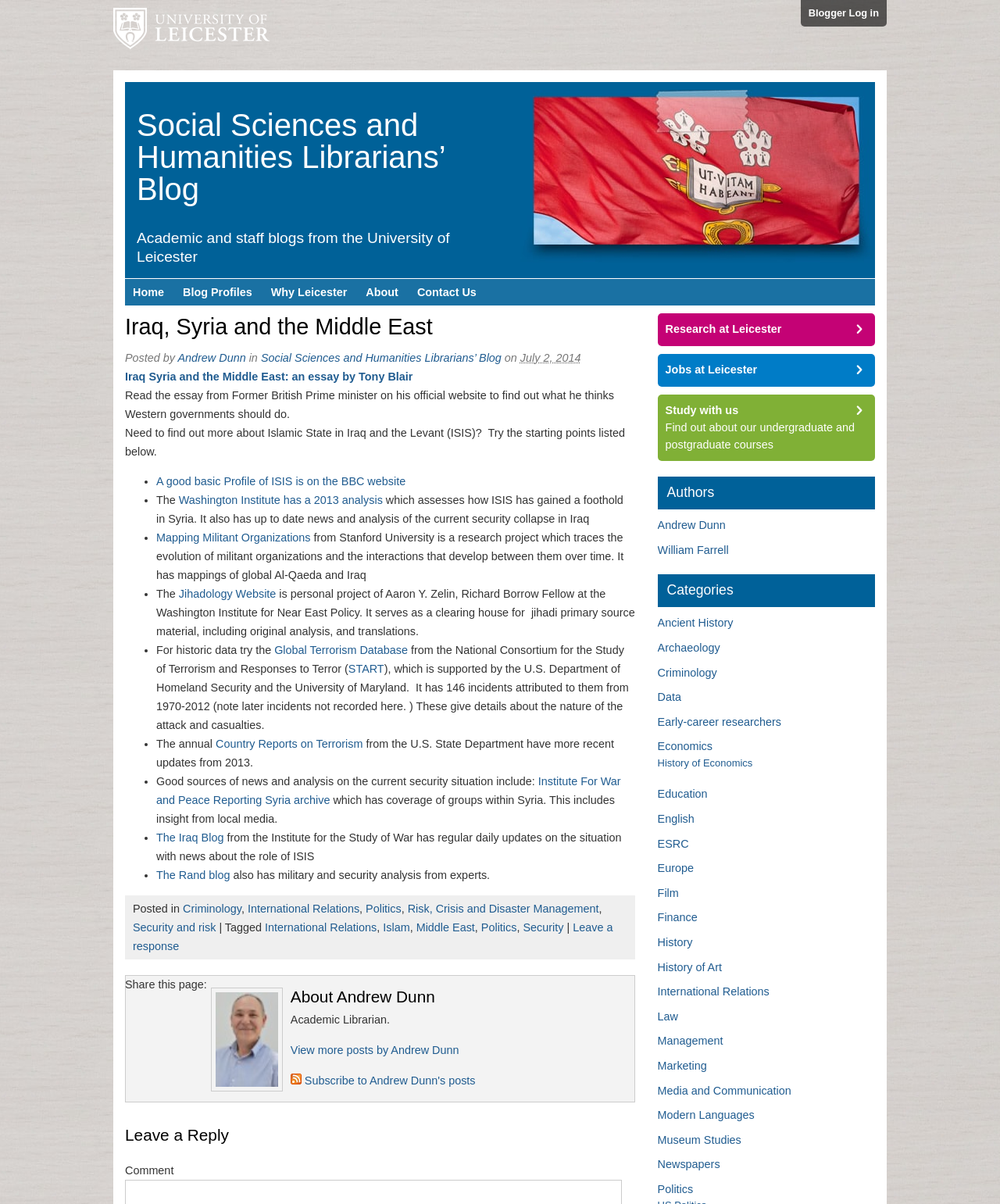Determine the bounding box coordinates of the clickable region to follow the instruction: "View June 2021".

None